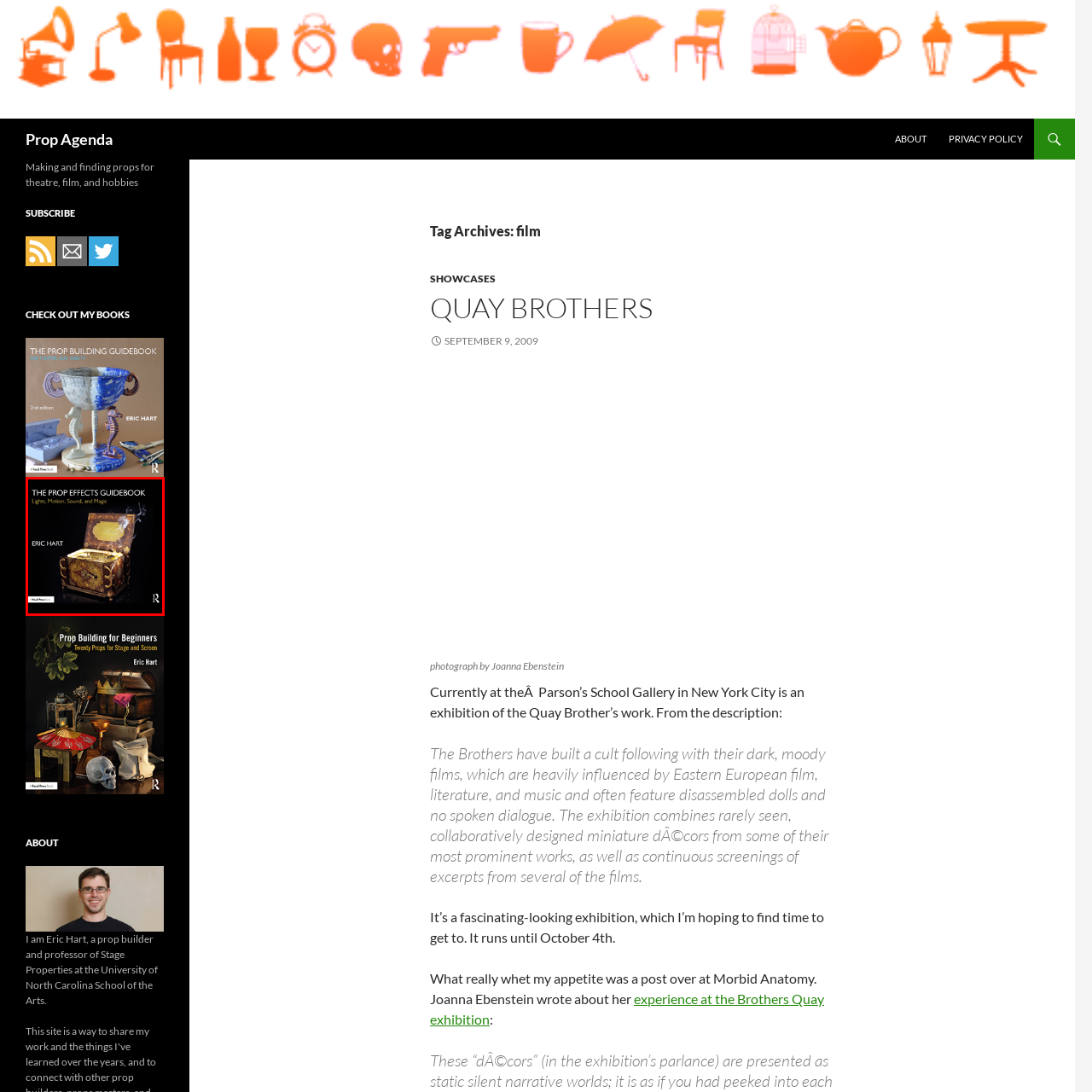Elaborate on the scene depicted inside the red bounding box.

The image features the cover of "The Prop Effects Guidebook," authored by Eric Hart. The cover showcases an intricately designed treasure chest, which appears to be emitting mystical smoke. The rich colors and ornate details of the chest reflect the book's focus on theatrical prop effects, including elements of lights, motion, sound, and magic. The title is prominently displayed at the top in bold lettering, underscoring the guidebook's purpose as a resource for those interested in the art of creating captivating props for stage and film. This book is noted as part of a series by Routledge, aiming to enhance the understanding of practical prop building in theatrical productions.